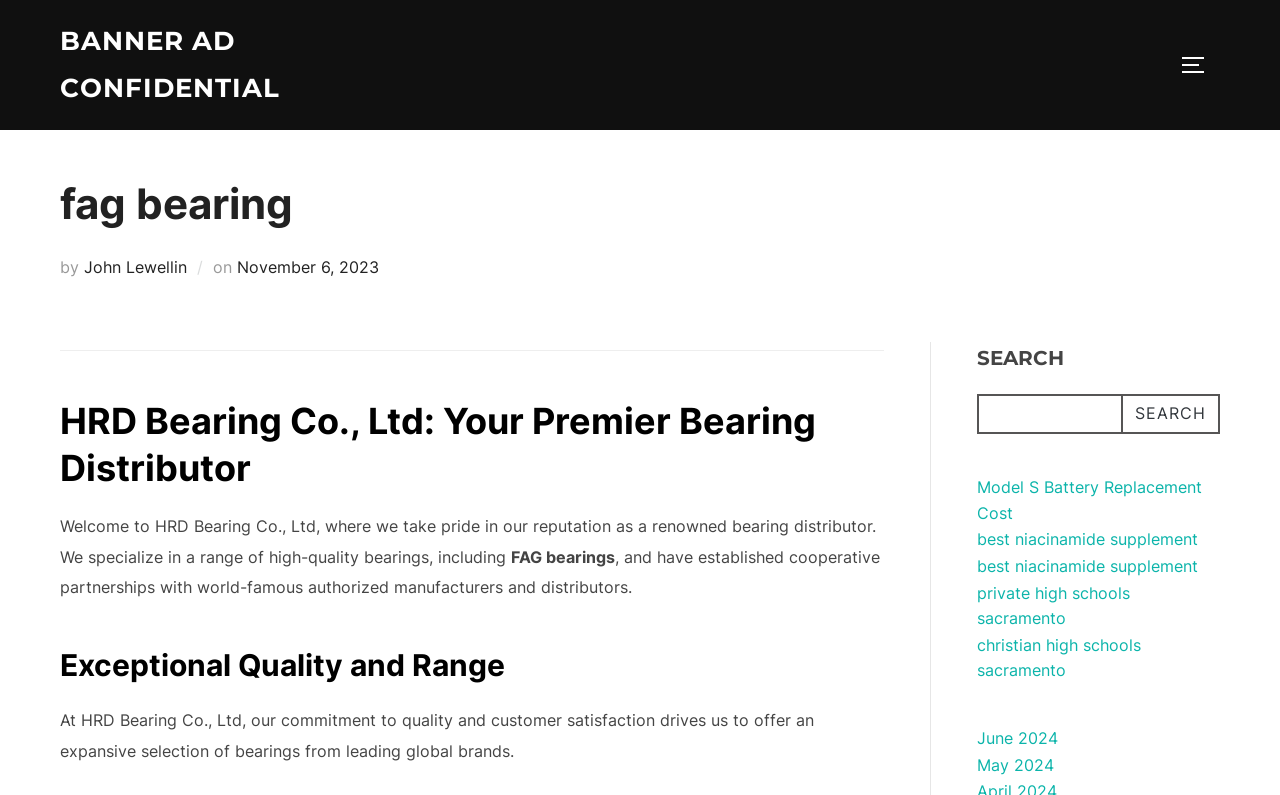Find the bounding box coordinates of the element to click in order to complete the given instruction: "Toggle the sidebar and navigation."

[0.922, 0.054, 0.953, 0.109]